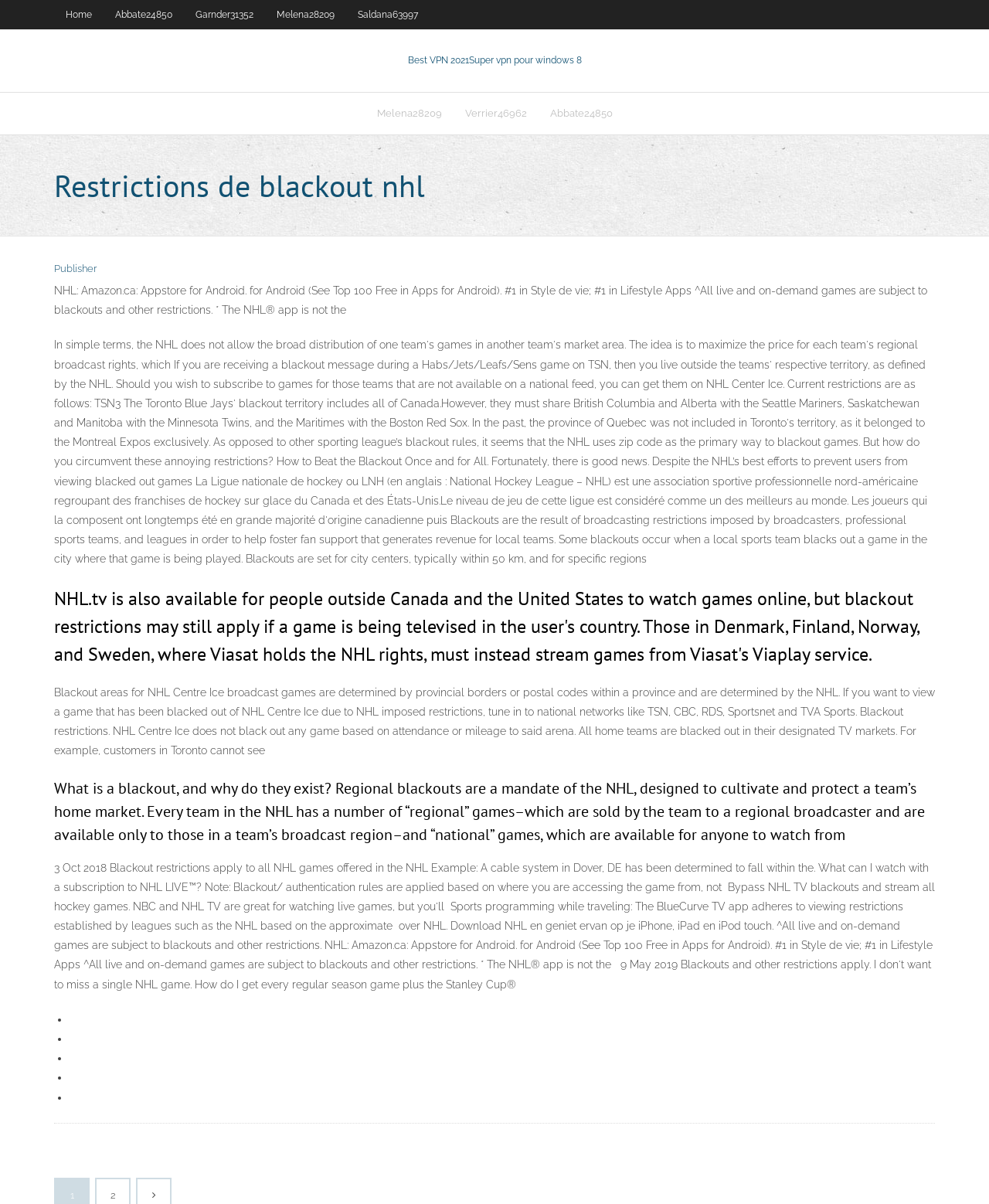Please determine the bounding box coordinates for the element that should be clicked to follow these instructions: "Click on Melena28209".

[0.268, 0.0, 0.35, 0.024]